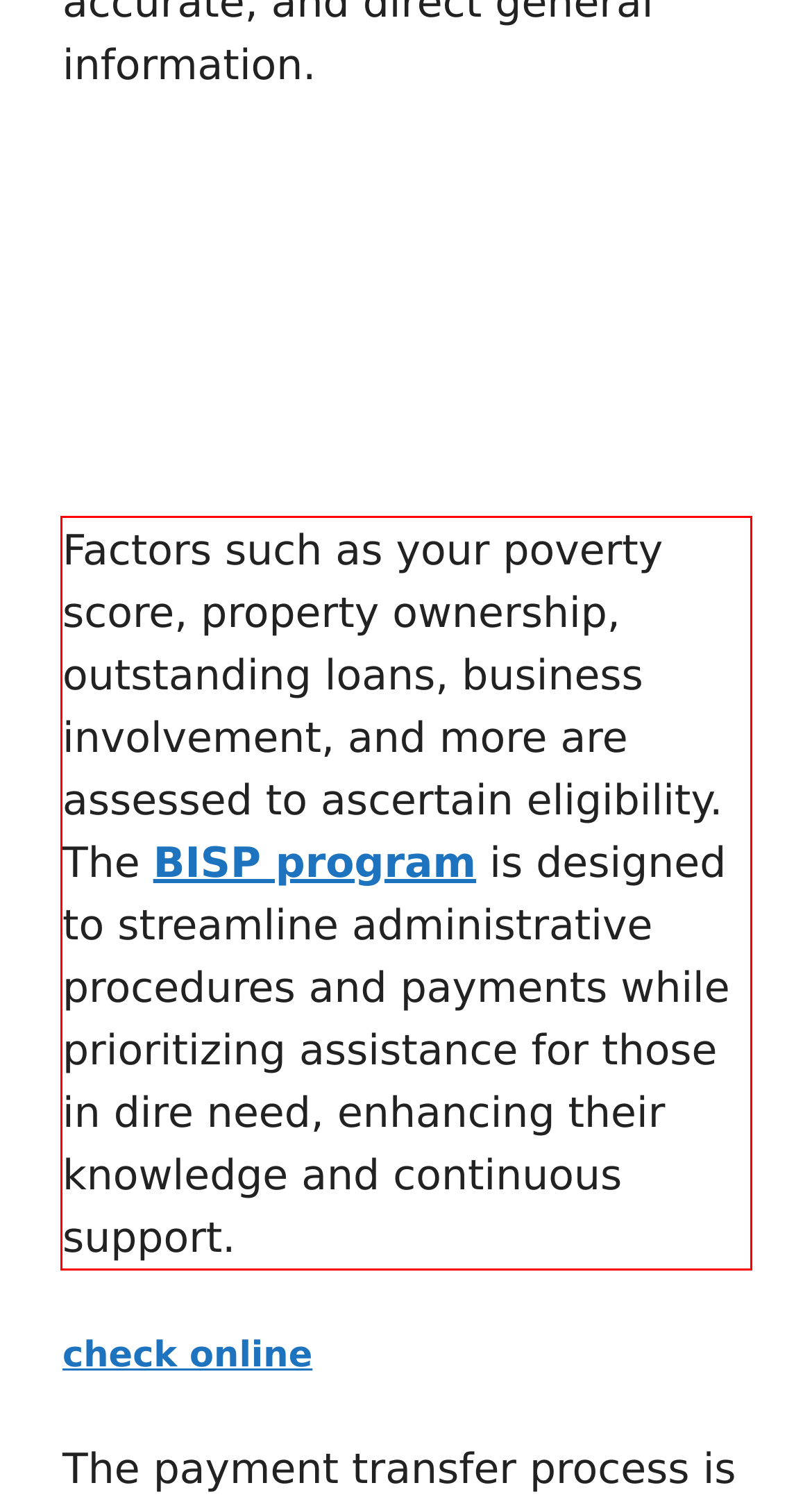The screenshot you have been given contains a UI element surrounded by a red rectangle. Use OCR to read and extract the text inside this red rectangle.

Factors such as your poverty score, property ownership, outstanding loans, business involvement, and more are assessed to ascertain eligibility. The BISP program is designed to streamline administrative procedures and payments while prioritizing assistance for those in dire need, enhancing their knowledge and continuous support.